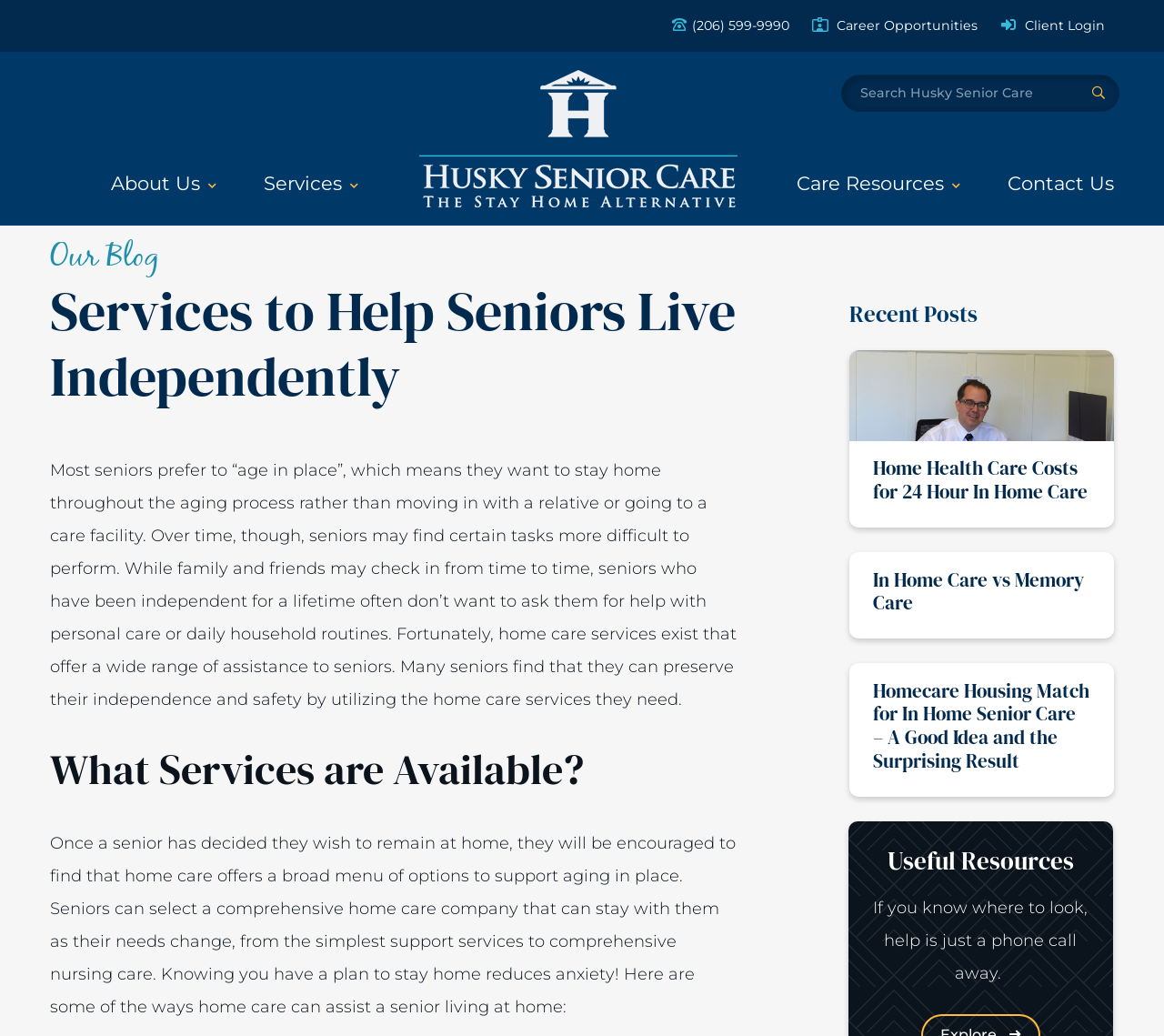What is the main purpose of Husky Senior Care?
Please answer the question with as much detail as possible using the screenshot.

I inferred this by reading the heading 'Services to Help Seniors Live Independently' and the subsequent paragraph, which explains that Husky Senior Care provides home care services to support seniors in living independently.